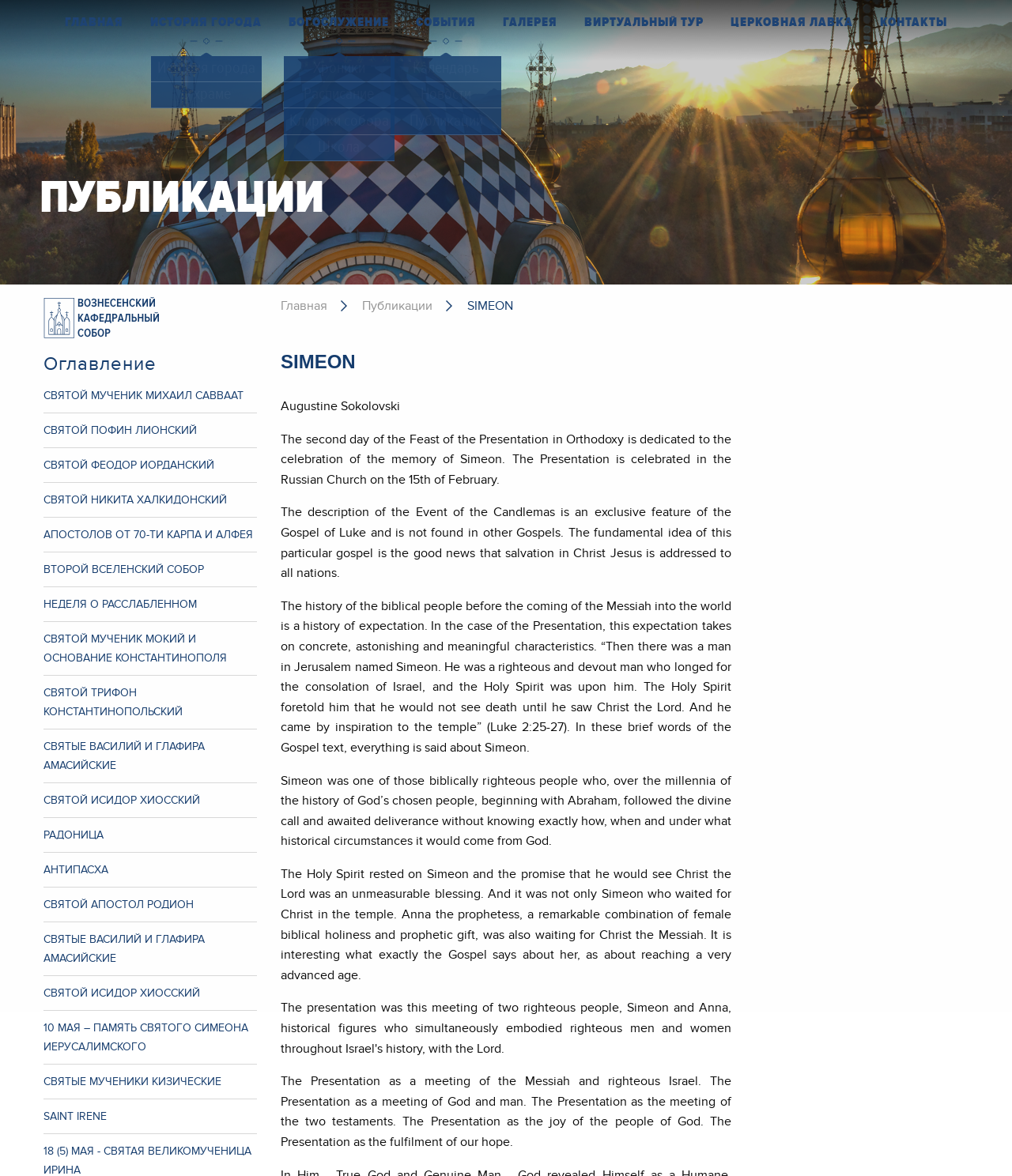Locate the bounding box coordinates of the clickable part needed for the task: "Read about СВЯТОЙ МУЧЕНИК МИХАИЛ САВВААТ".

[0.043, 0.322, 0.254, 0.351]